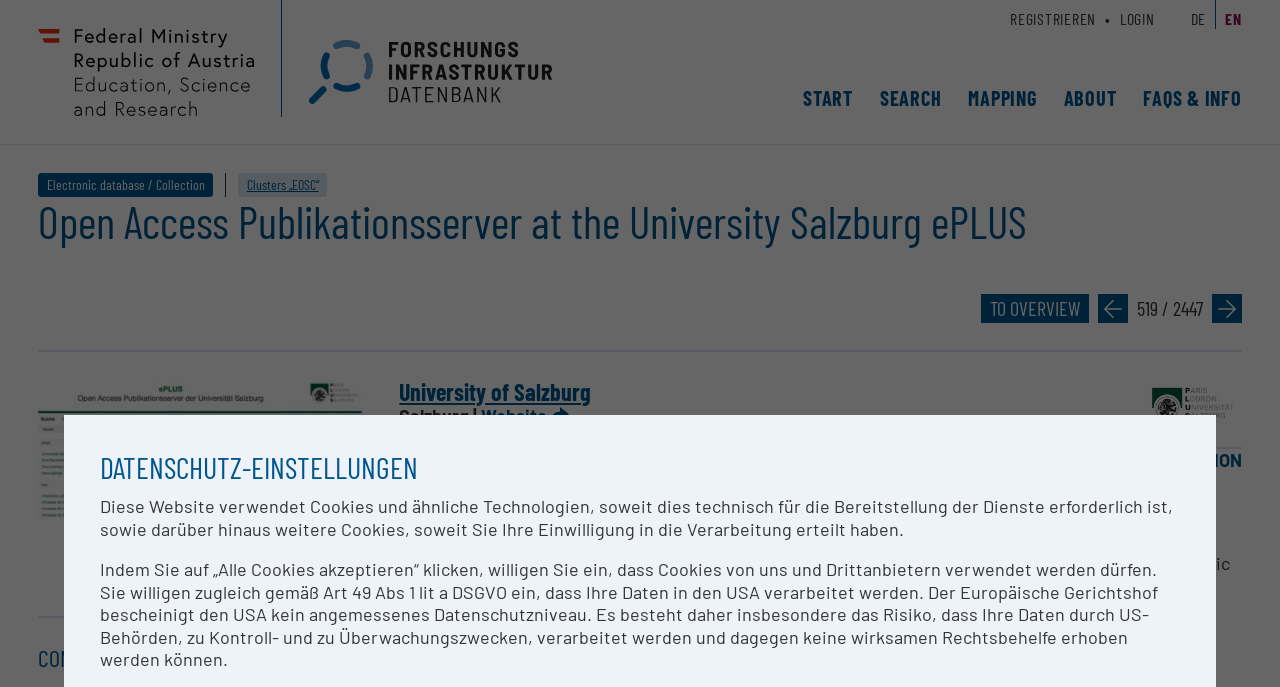Please find and give the text of the main heading on the webpage.

Open Access Publikationsserver at the University Salzburg ePLUS